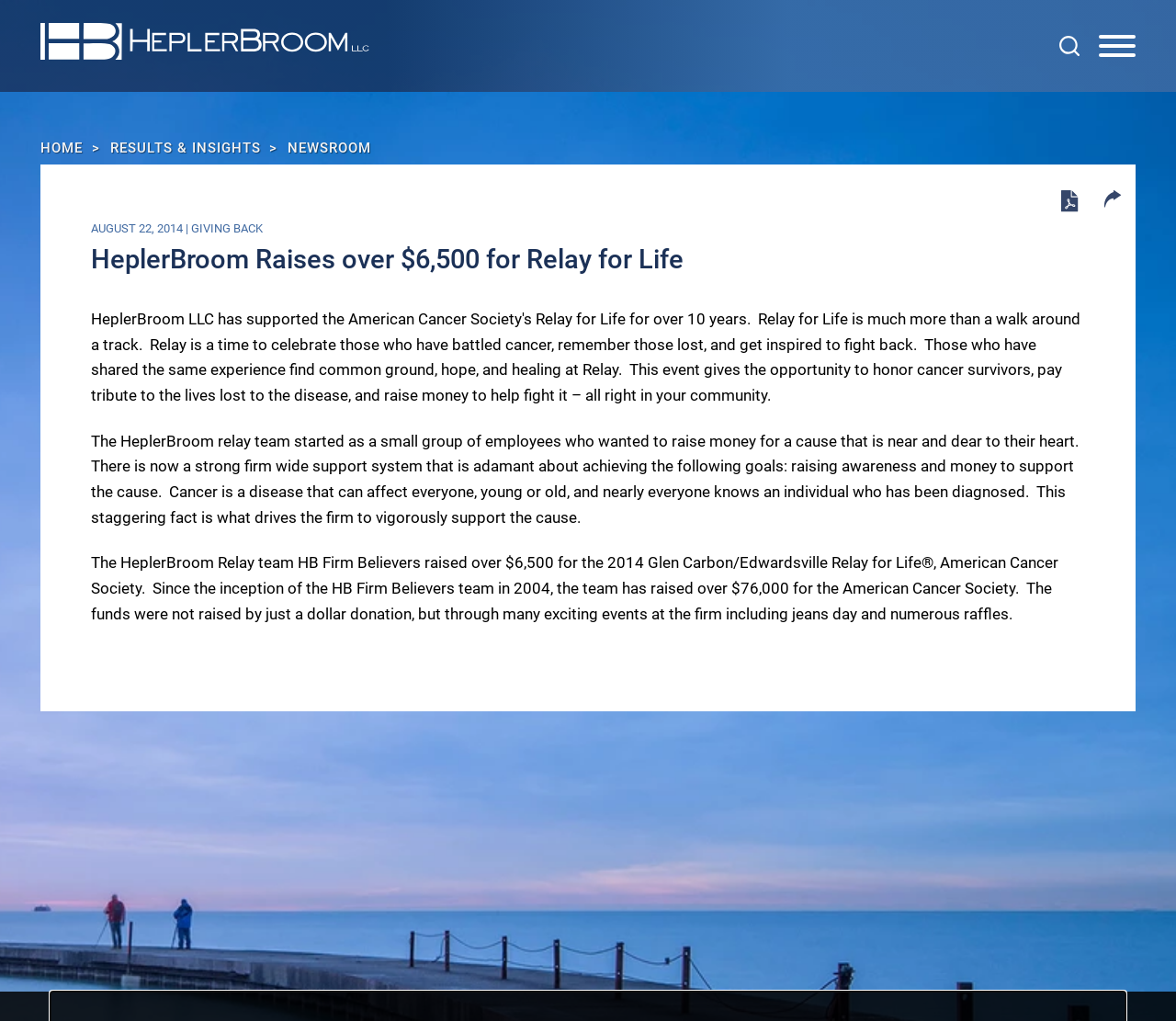Using the information shown in the image, answer the question with as much detail as possible: What is the purpose of the HeplerBroom Relay team?

The purpose of the HeplerBroom Relay team can be inferred from the text on the webpage, which states that 'There is now a strong firm-wide support system that is adamant about achieving the following goals: raising awareness and money to support the cause.' The cause being referred to is the fight against cancer.